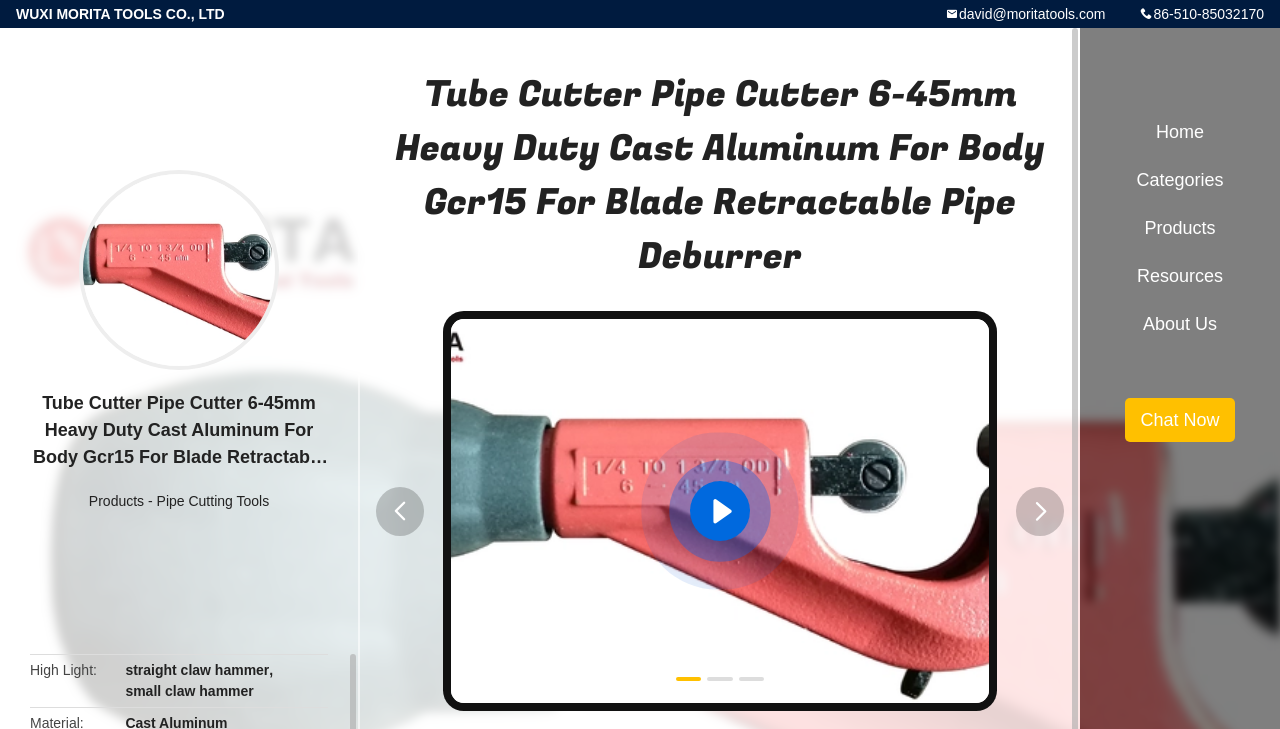Please find the main title text of this webpage.

Tube Cutter Pipe Cutter 6-45mm Heavy Duty Cast Aluminum For Body Gcr15 For Blade Retractable Pipe Deburrer